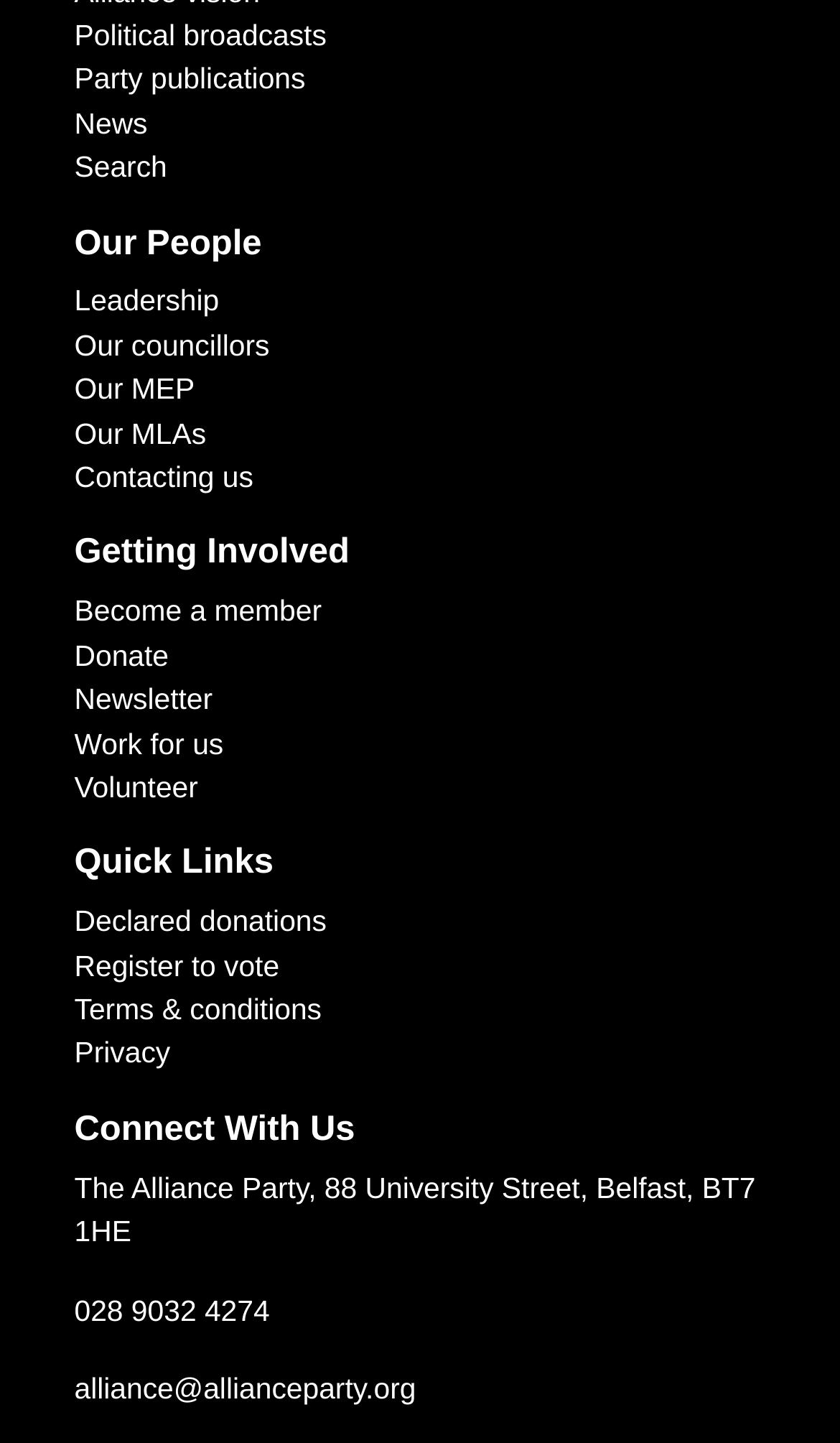What are the quick links provided on the webpage?
Refer to the image and give a detailed answer to the query.

I found this answer by looking at the 'Quick Links' section, which lists several options including 'Declared donations', 'Register to vote', 'Terms & conditions', and 'Privacy'.